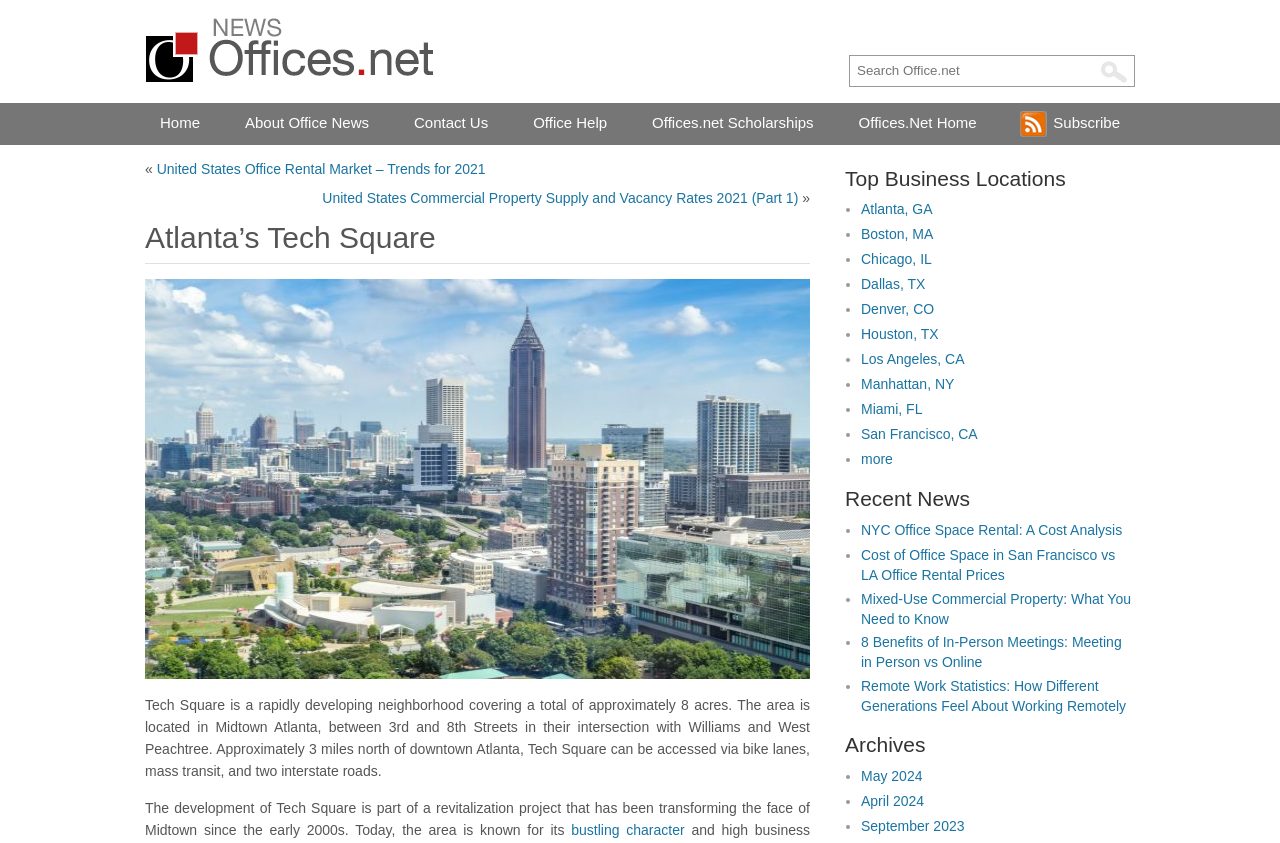Locate the UI element described by Subscribe in the provided webpage screenshot. Return the bounding box coordinates in the format (top-left x, top-left y, bottom-right x, bottom-right y), ensuring all values are between 0 and 1.

[0.797, 0.122, 0.887, 0.171]